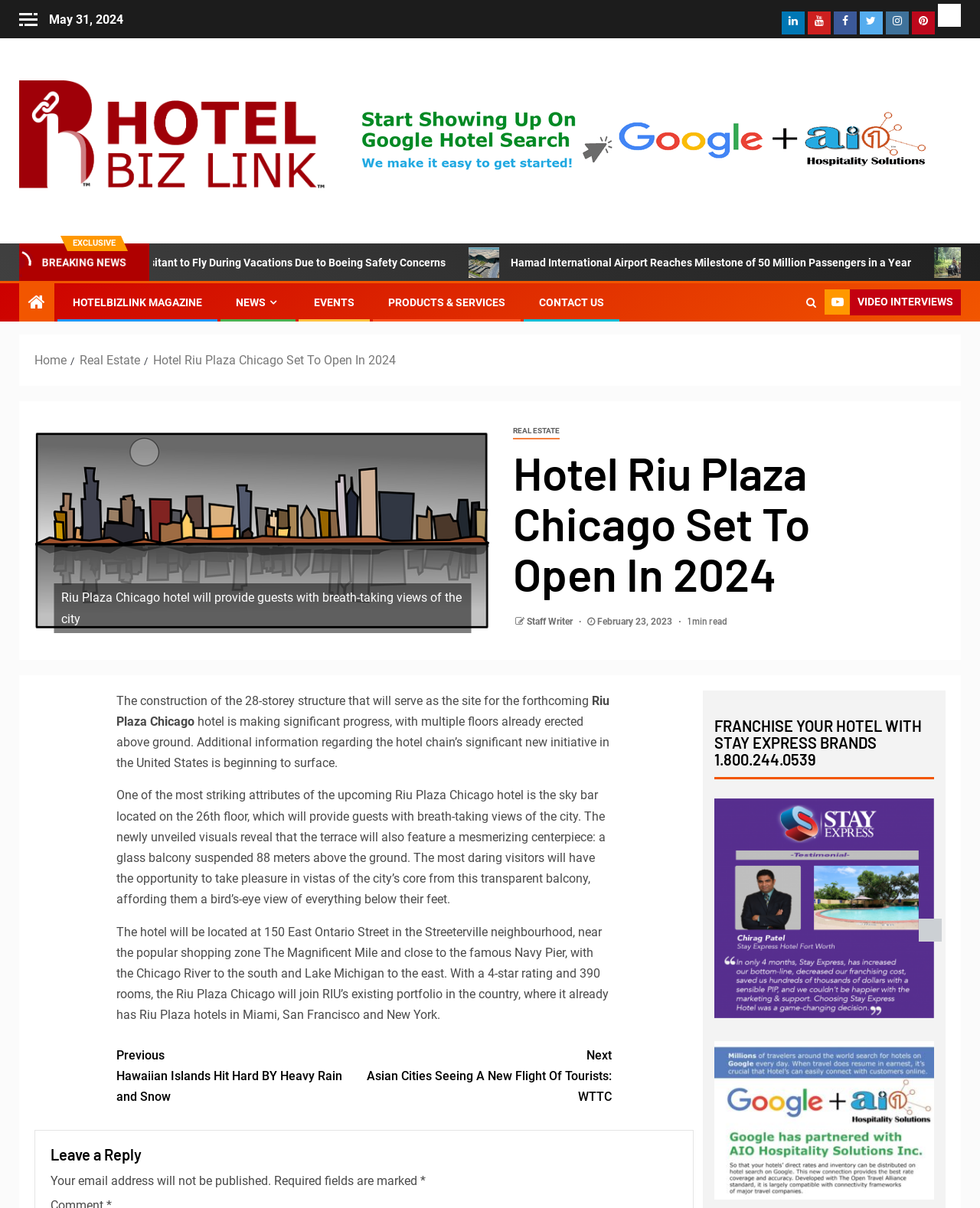Determine the bounding box coordinates of the area to click in order to meet this instruction: "Read the 'EXCLUSIVE' news".

[0.074, 0.197, 0.118, 0.205]